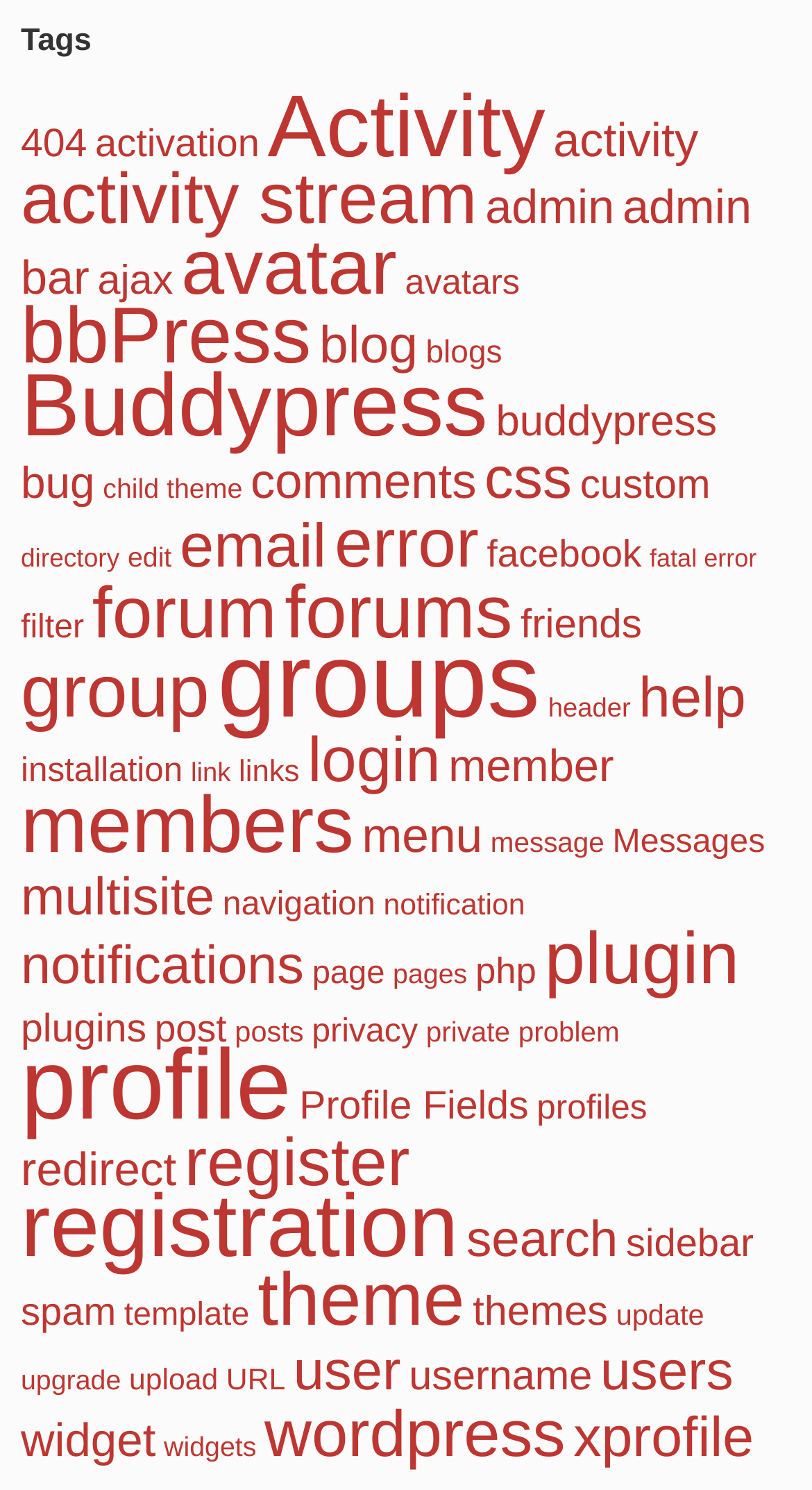Locate the bounding box coordinates for the element described below: "sidebar". The coordinates must be four float values between 0 and 1, formatted as [left, top, right, bottom].

[0.771, 0.819, 0.928, 0.849]